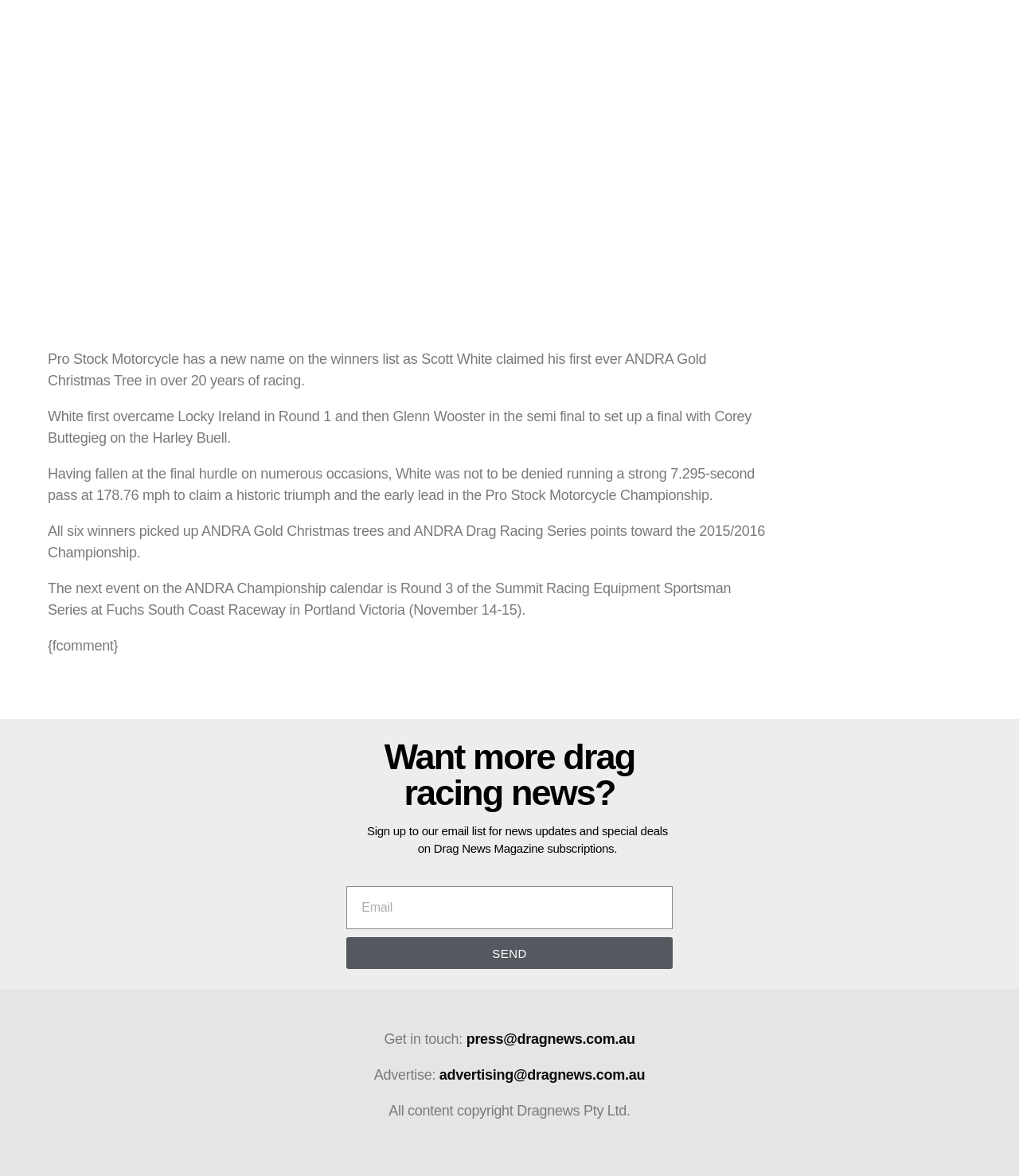Please look at the image and answer the question with a detailed explanation: Who won the Pro Stock Motorcycle Championship?

According to the article, Scott White claimed his first ever ANDRA Gold Christmas Tree in over 20 years of racing, which implies that he won the Pro Stock Motorcycle Championship.